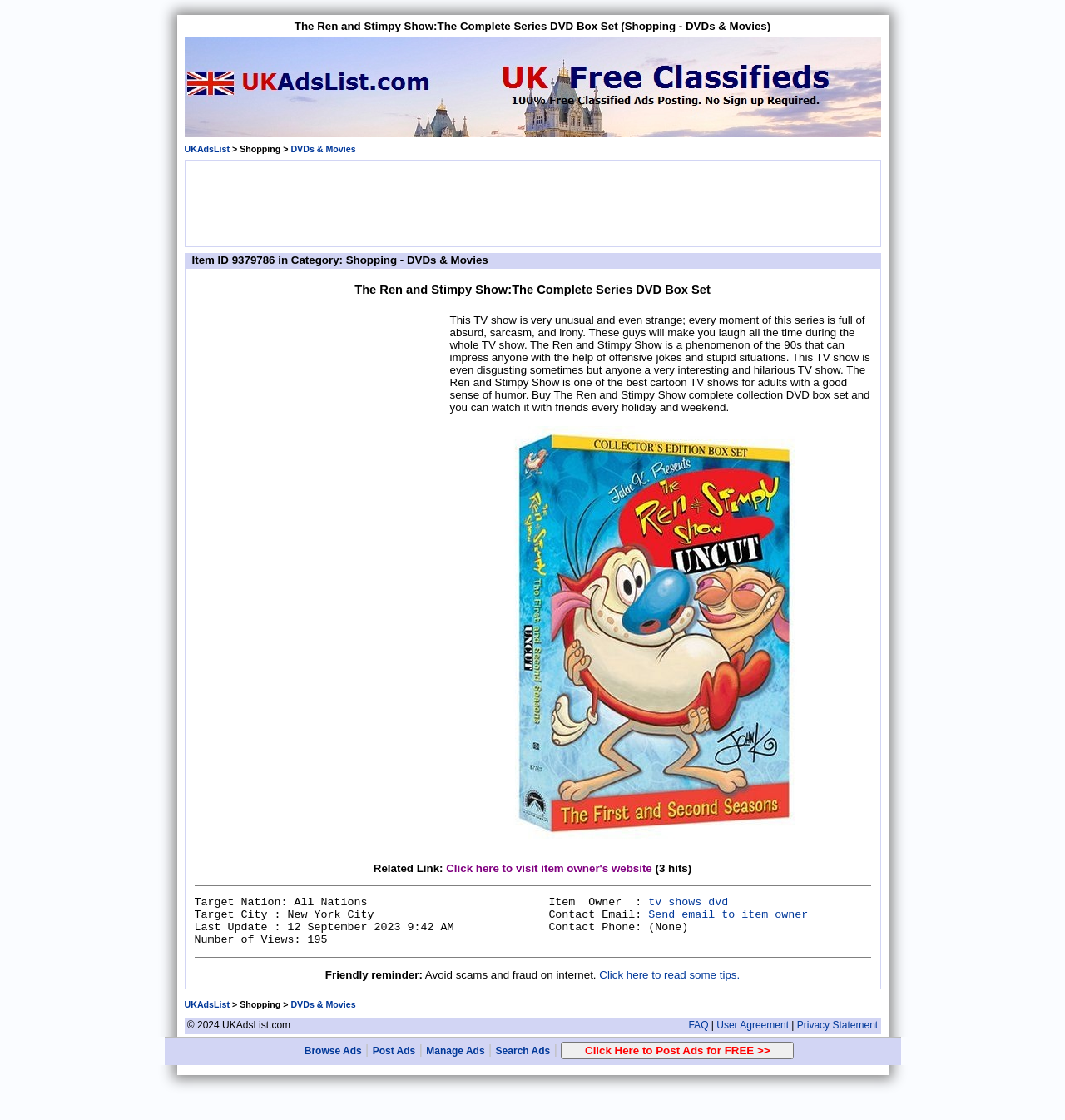Identify the bounding box coordinates of the clickable region necessary to fulfill the following instruction: "Click on the link to visit item owner's website". The bounding box coordinates should be four float numbers between 0 and 1, i.e., [left, top, right, bottom].

[0.419, 0.77, 0.612, 0.781]